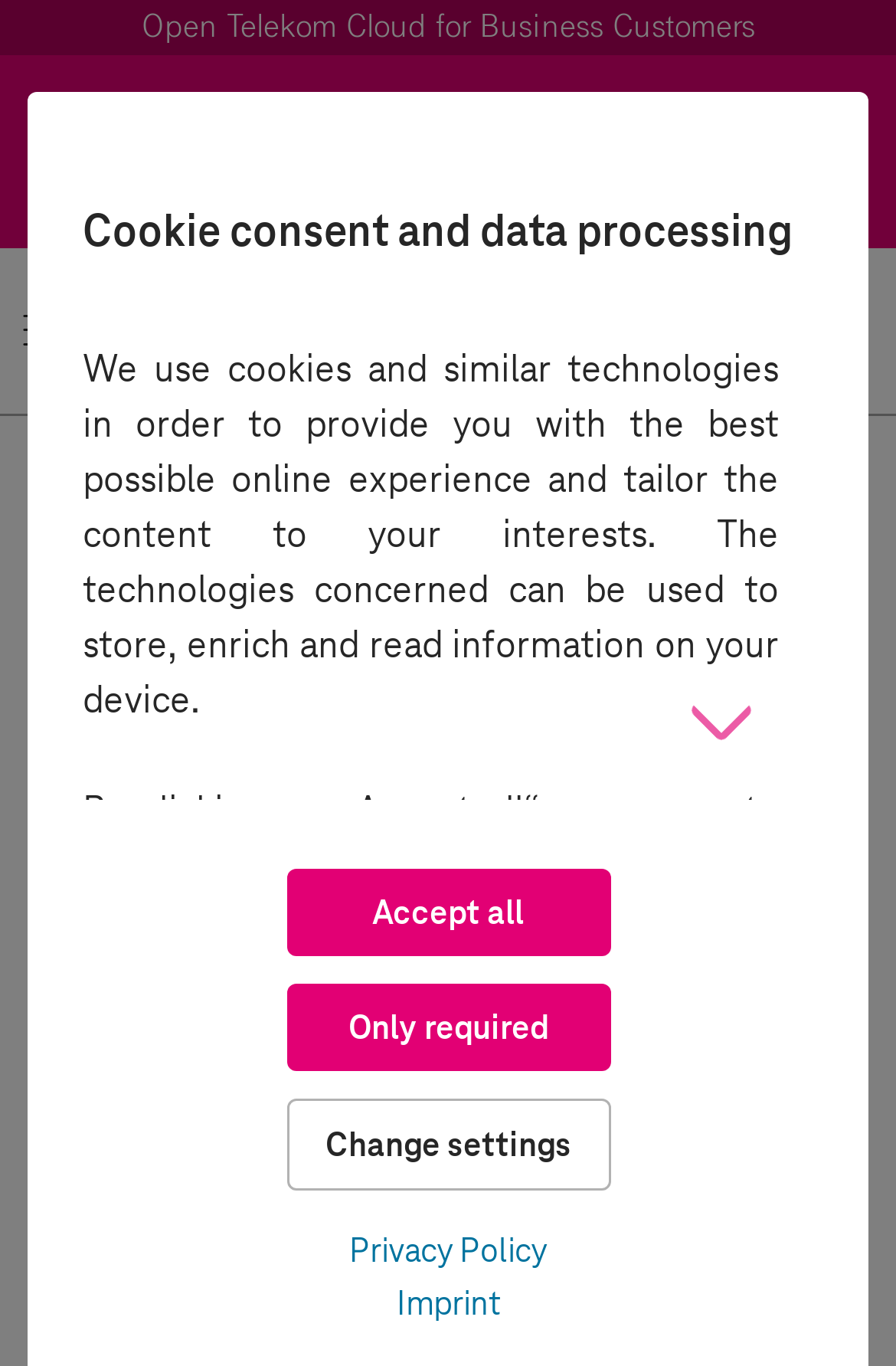Please locate the bounding box coordinates for the element that should be clicked to achieve the following instruction: "Click the Login link". Ensure the coordinates are given as four float numbers between 0 and 1, i.e., [left, top, right, bottom].

[0.782, 0.224, 0.885, 0.259]